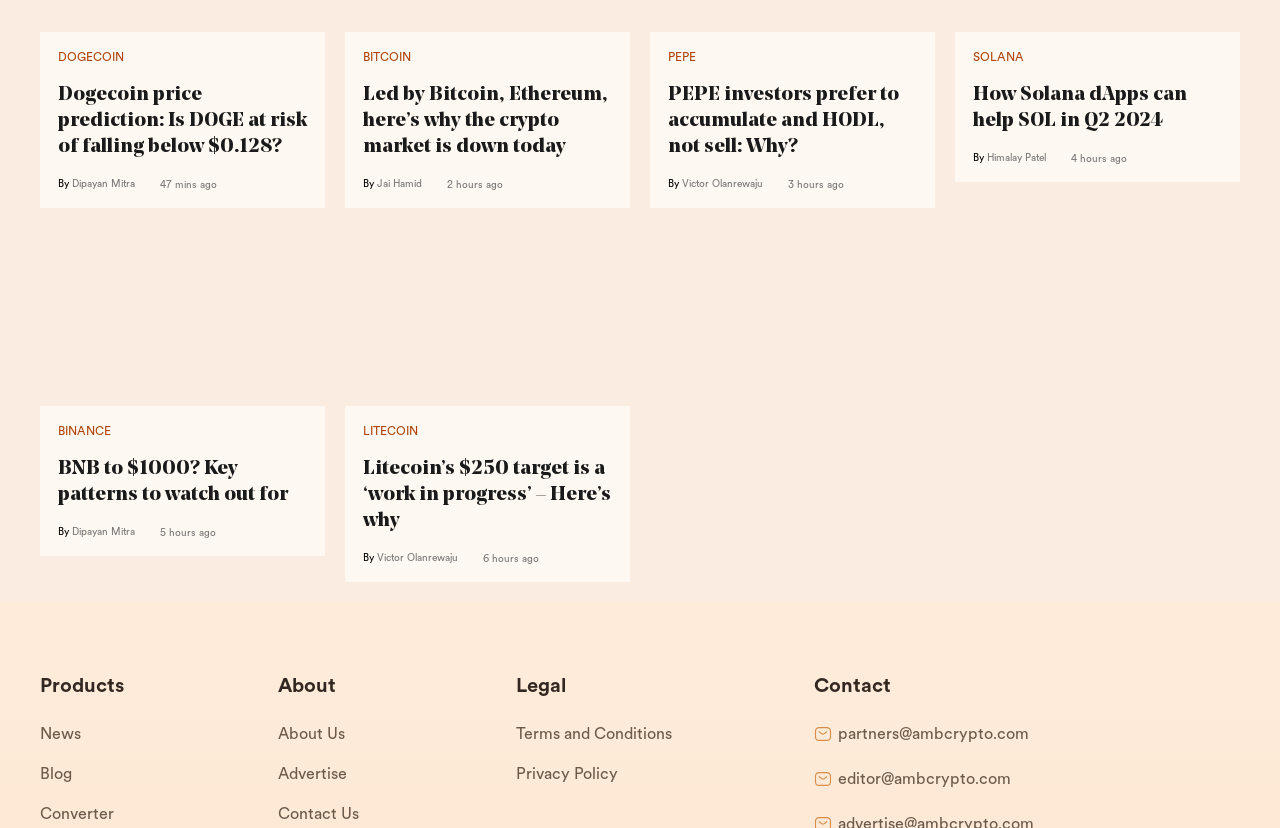Please identify the bounding box coordinates of the element's region that I should click in order to complete the following instruction: "Explore Solana dApps". The bounding box coordinates consist of four float numbers between 0 and 1, i.e., [left, top, right, bottom].

[0.76, 0.099, 0.955, 0.162]